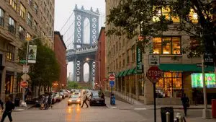What type of buildings flank the street?
Refer to the screenshot and answer in one word or phrase.

Tall brick buildings